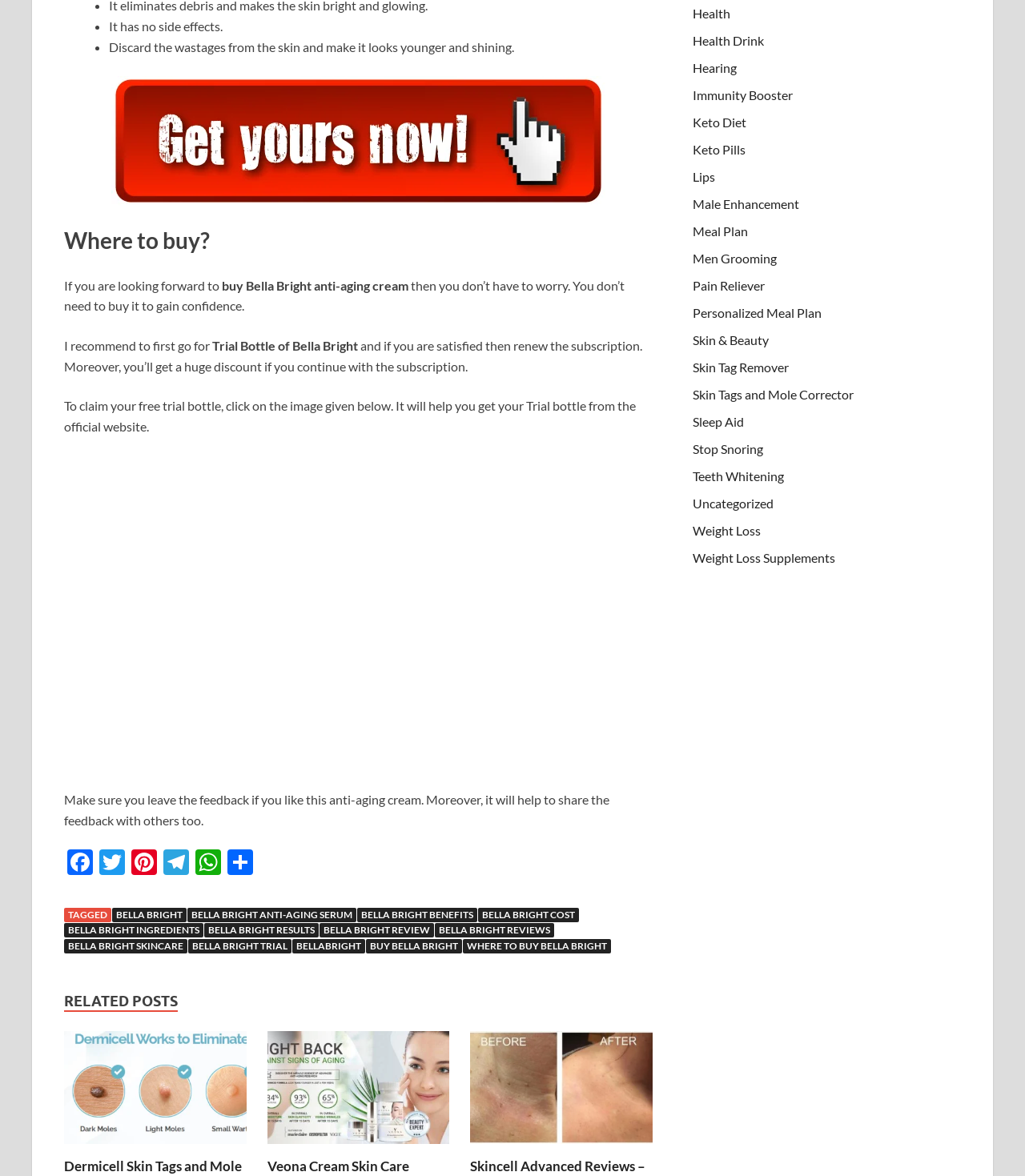Respond to the question with just a single word or phrase: 
What are some related topics to Bella Bright?

Skin tag remover, Anti Aging Cream